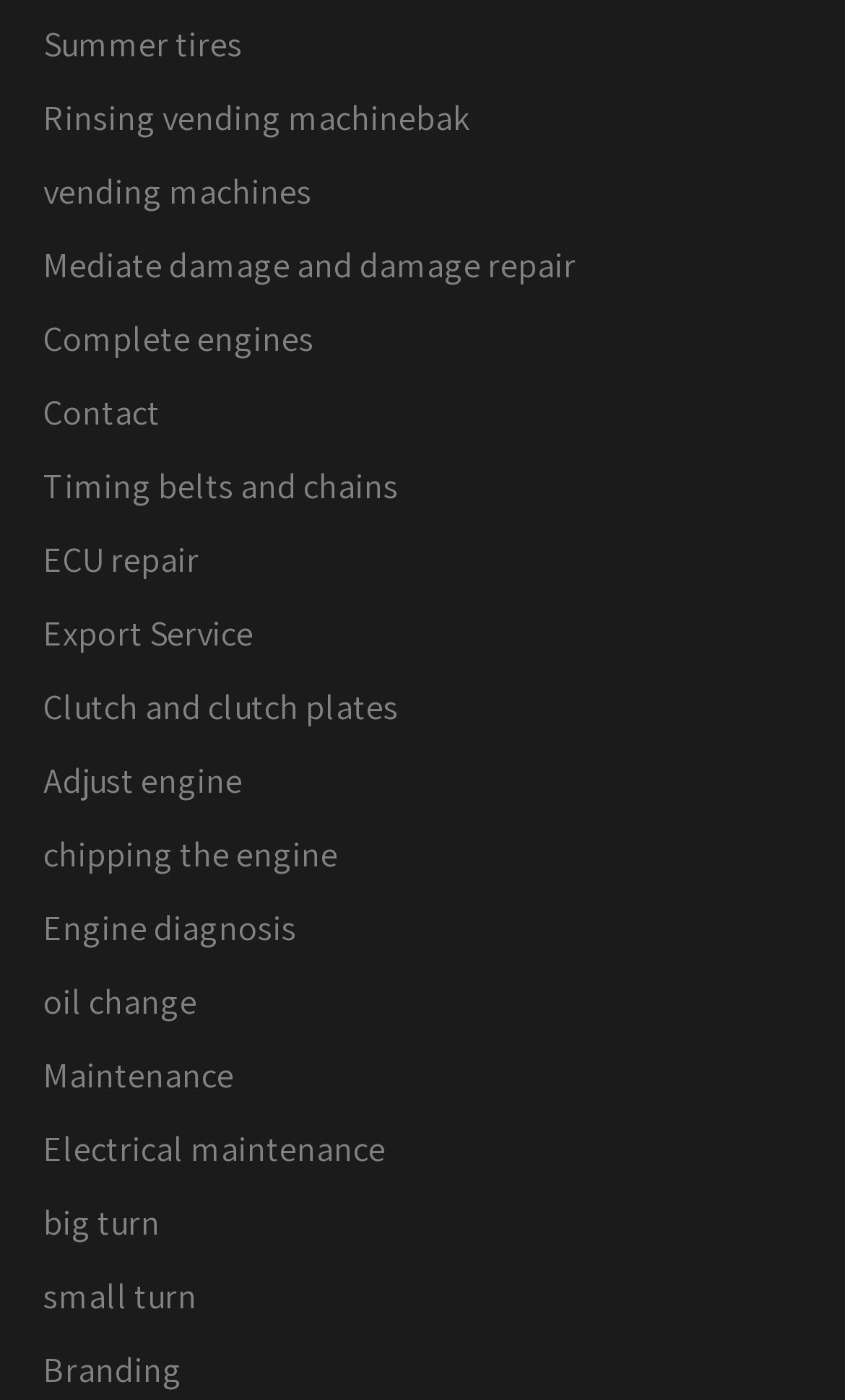Determine the bounding box for the UI element that matches this description: "Timing belts and chains".

[0.051, 0.322, 0.472, 0.375]